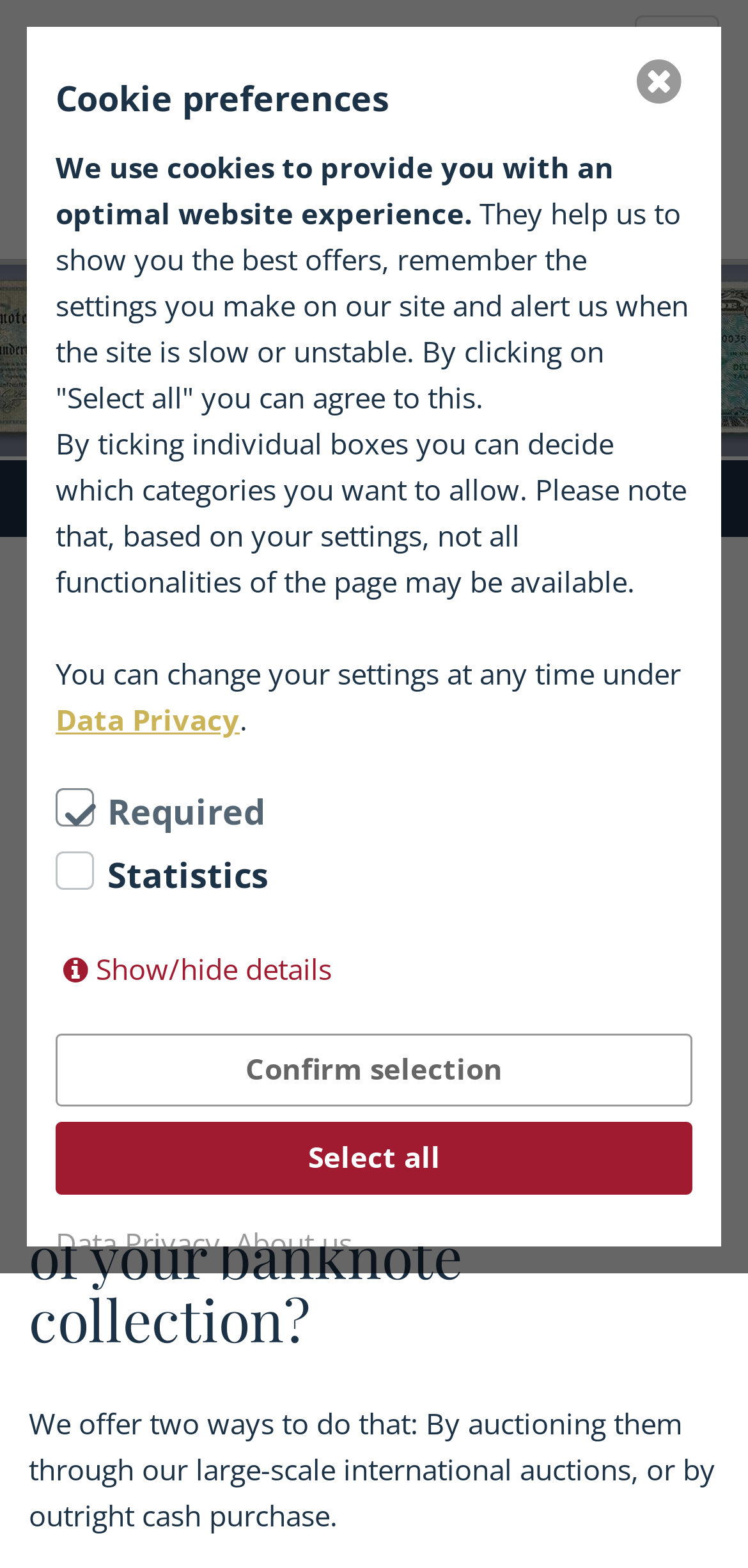Please determine the bounding box coordinates for the element that should be clicked to follow these instructions: "Show or hide details".

[0.074, 0.605, 0.444, 0.63]